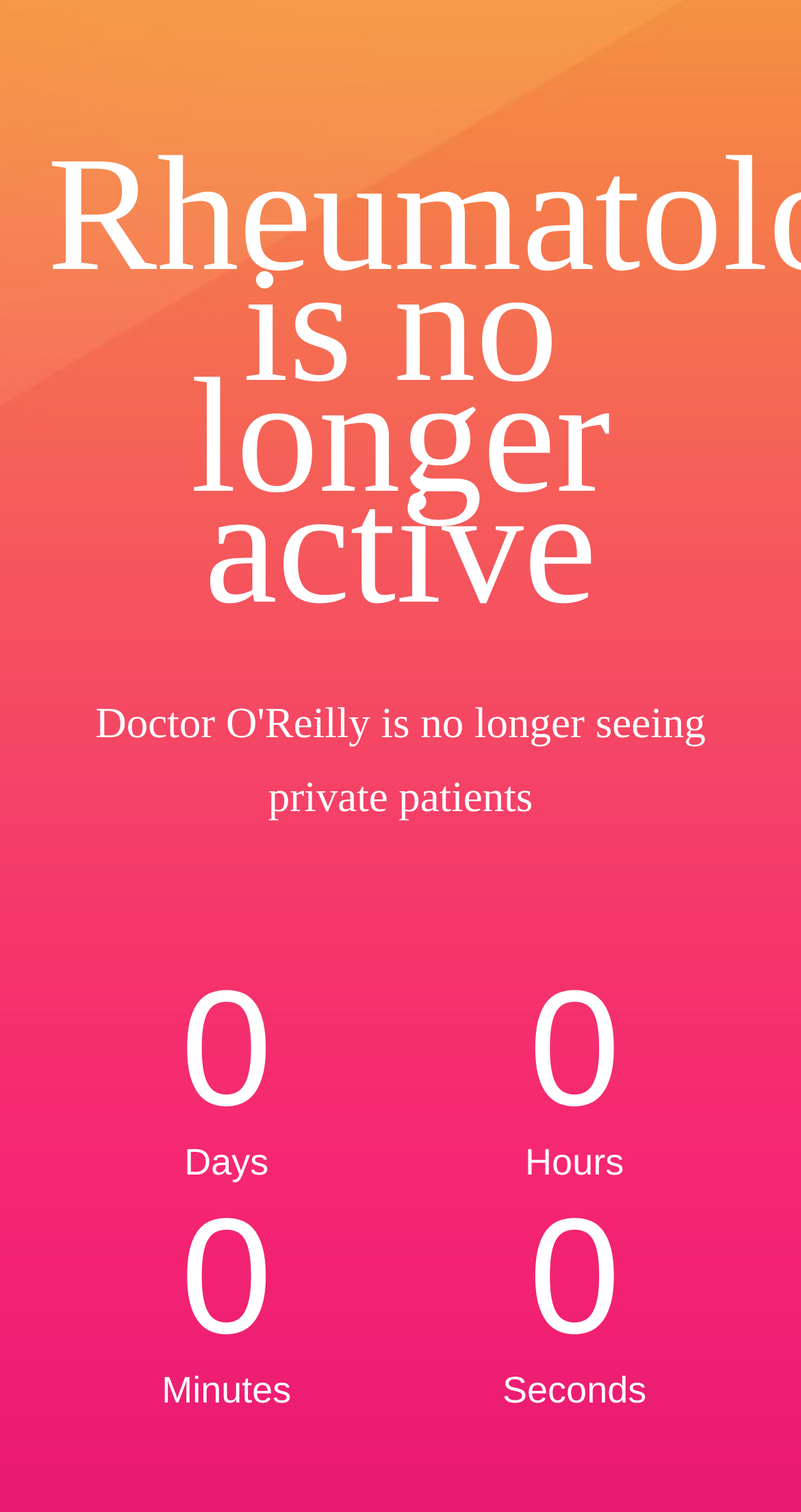Illustrate the webpage's structure and main components comprehensively.

The webpage displays a prominent heading "RheumatologyUK.com is no longer active" at the top, taking up most of the width. Below this heading, there is a countdown timer consisting of several static text elements arranged horizontally. The timer displays the number of days, hours, minutes, and seconds, with each unit separated by a short gap. The days and minutes counters are positioned on the left side, while the hours and seconds counters are on the right side. The entire webpage is dominated by this offline notification and countdown timer, indicating that the site is currently unavailable.